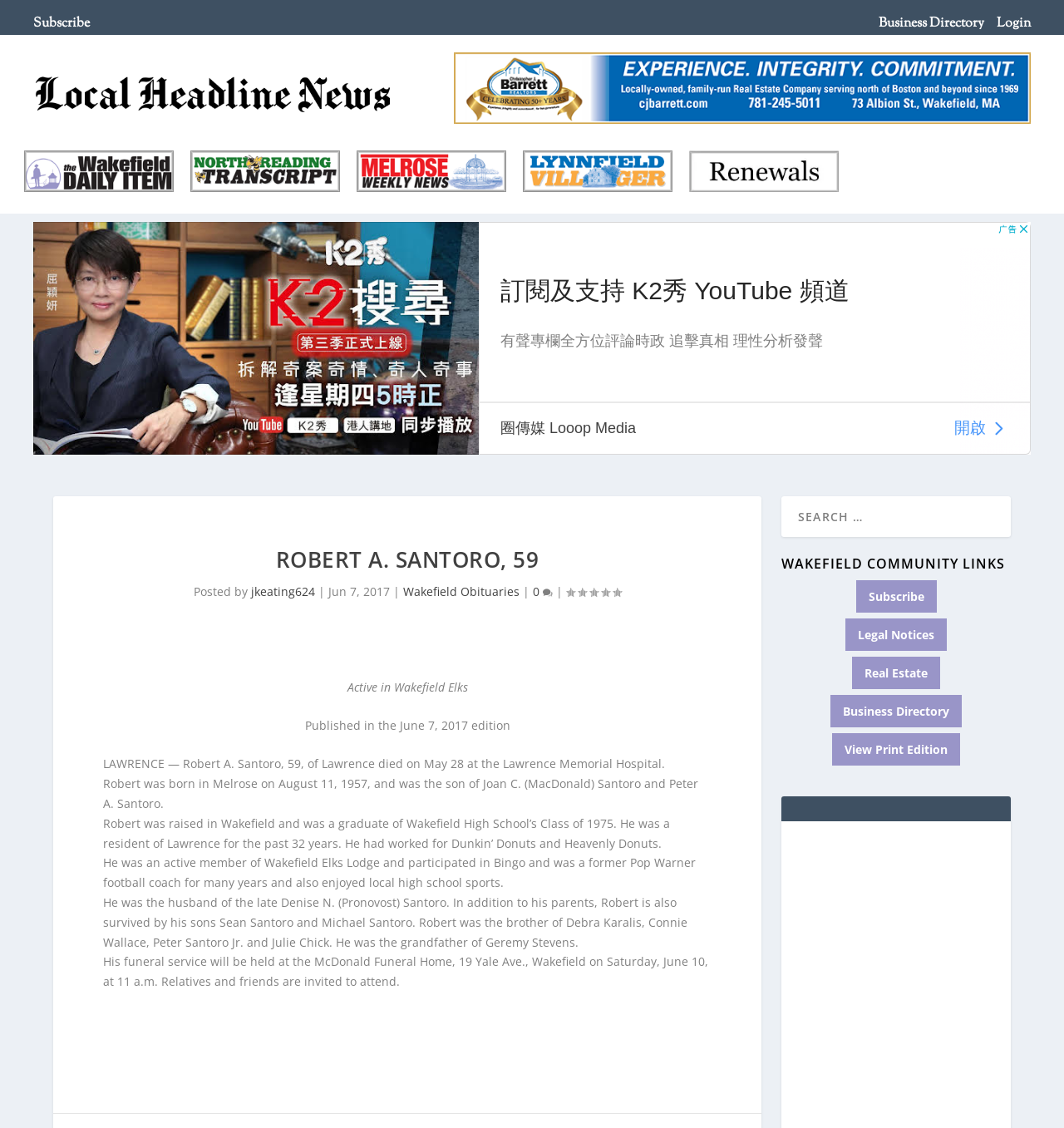Observe the image and answer the following question in detail: What was Robert A. Santoro's occupation?

The occupation of Robert A. Santoro can be found in the paragraph of text that starts with 'Robert was raised in Wakefield and was a graduate of Wakefield High School’s Class of 1975. He was a resident of Lawrence for the past 32 years. He had worked for Dunkin’ Donuts and Heavenly Donuts.' This paragraph provides information about Robert A. Santoro's life, including his occupation.